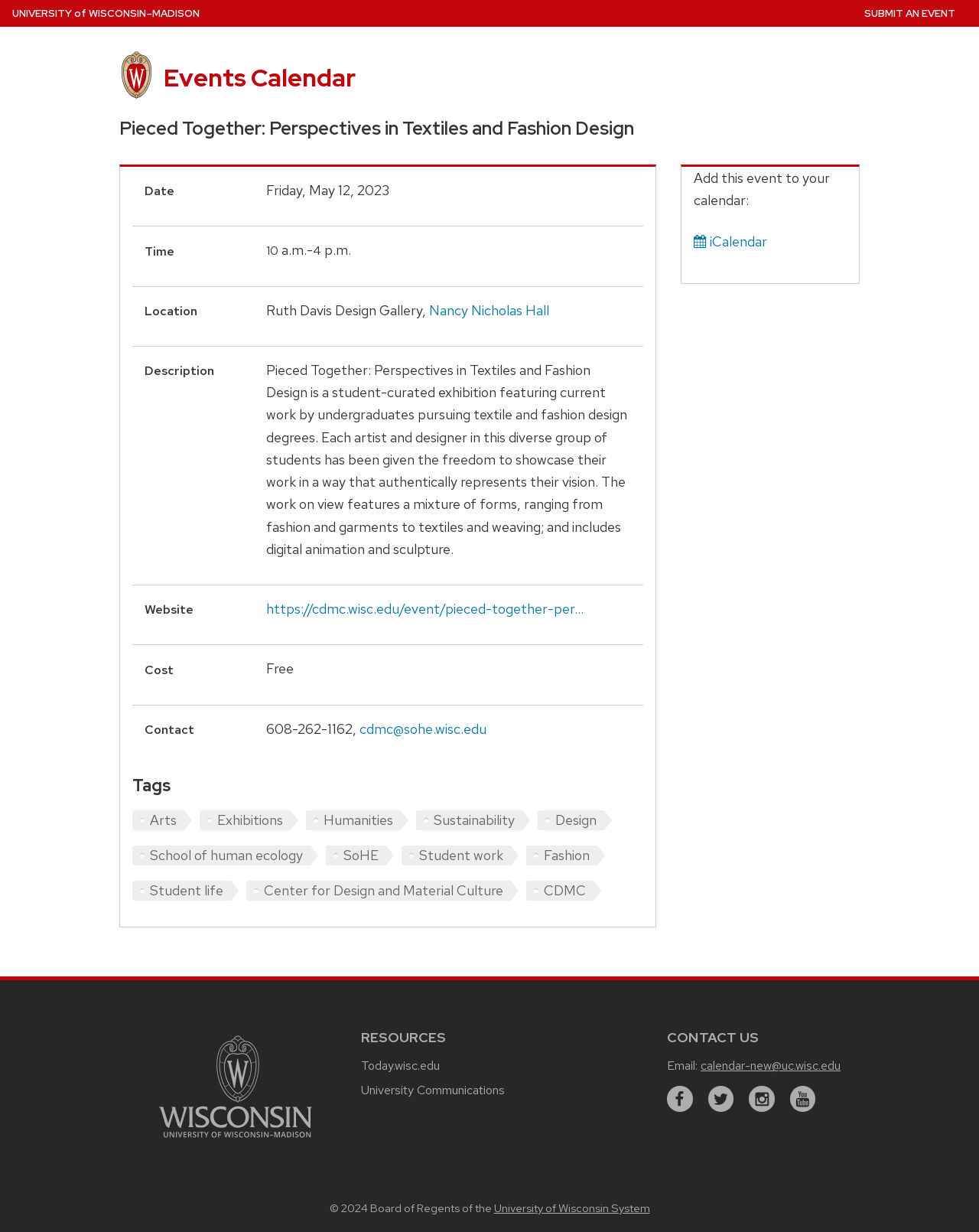Identify the bounding box coordinates for the UI element described as: "University Communications".

[0.369, 0.879, 0.516, 0.892]